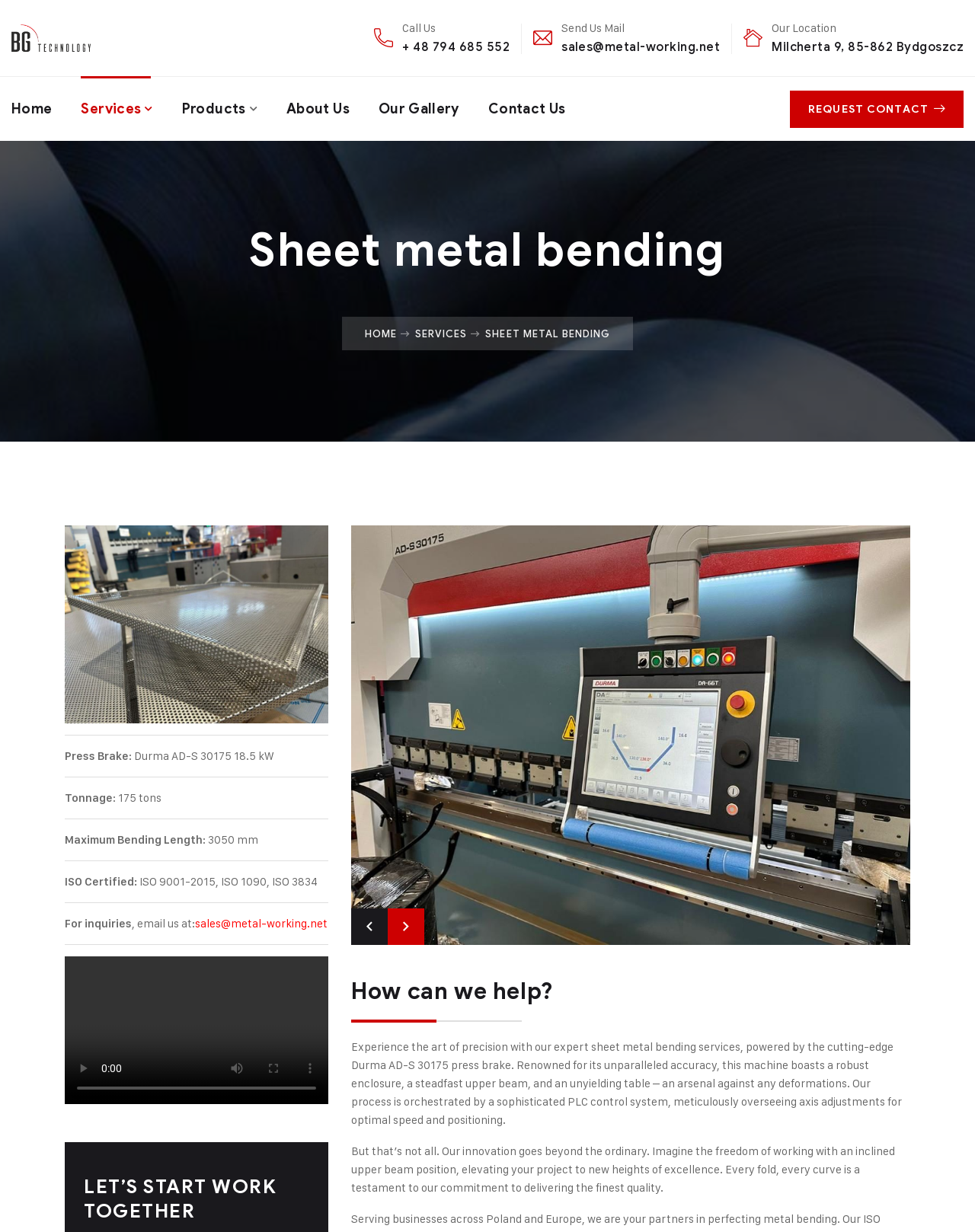What is the location of the company?
Using the image, respond with a single word or phrase.

Milcherta 9, 85-862 Bydgoszcz